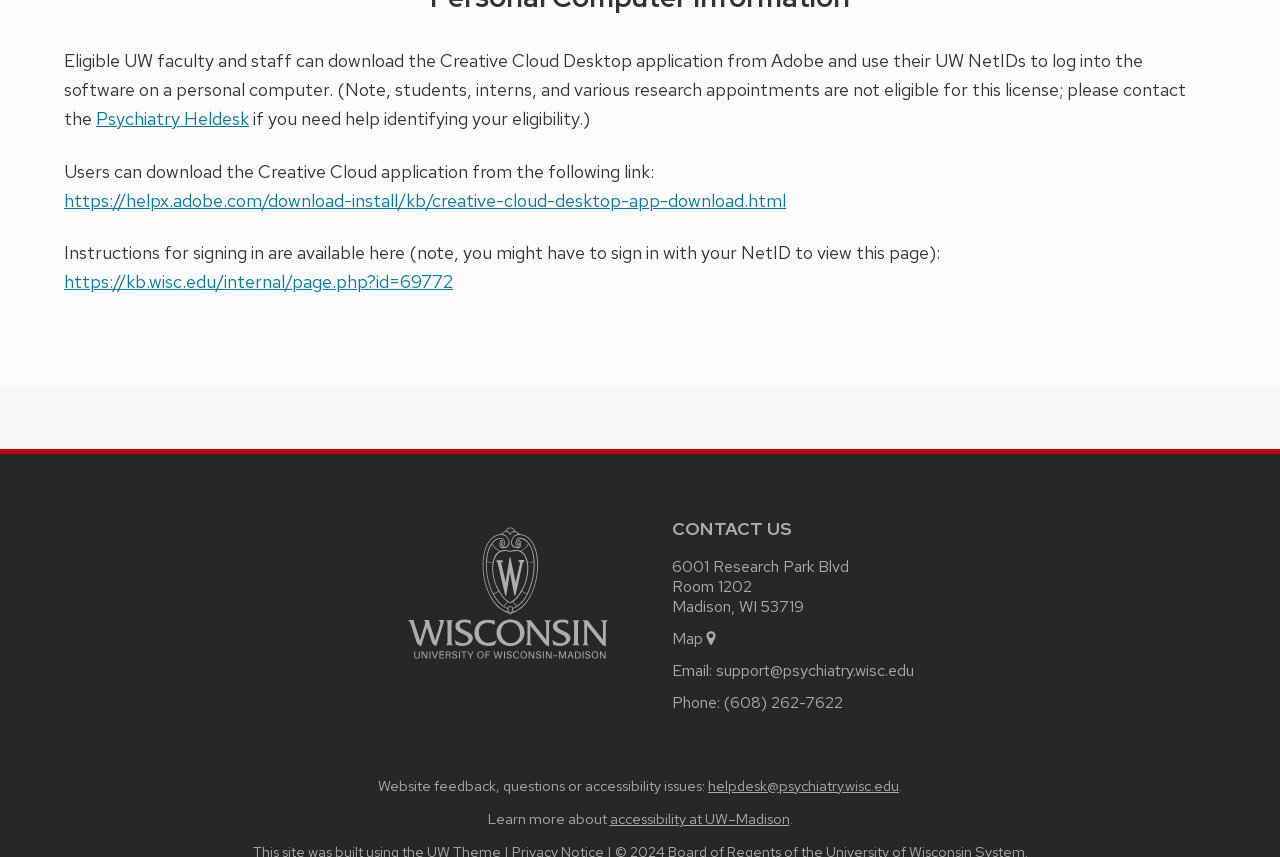What is the software that UW faculty and staff can download?
With the help of the image, please provide a detailed response to the question.

The webpage mentions that eligible UW faculty and staff can download the Creative Cloud Desktop application from Adobe and use their UW NetIDs to log into the software on a personal computer.